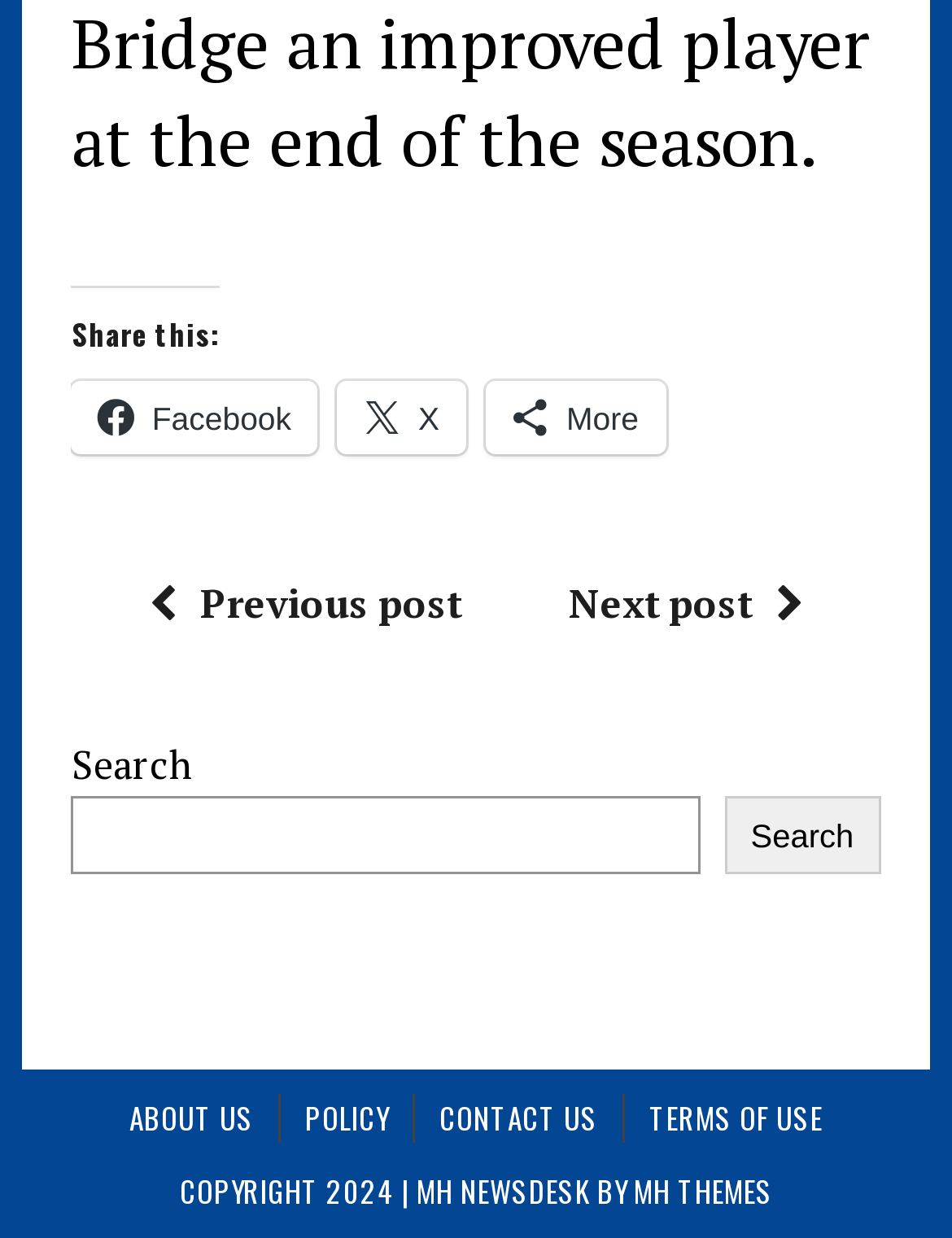How many links are in the footer section?
Kindly offer a comprehensive and detailed response to the question.

The footer section contains 5 links, which are 'ABOUT US', 'POLICY', 'CONTACT US', 'TERMS OF USE', and 'MH THEMES', as well as a copyright notice.